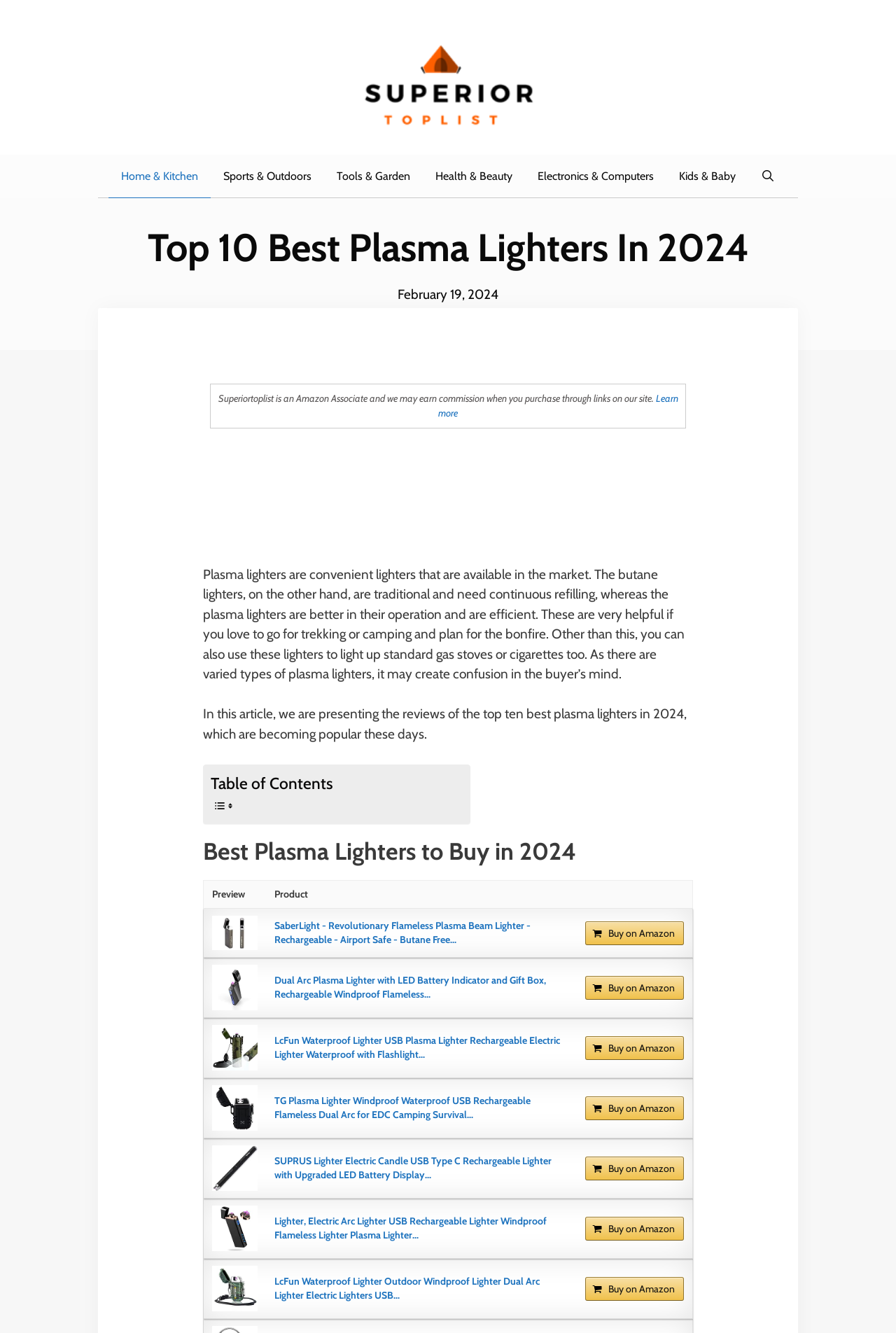Can you find the bounding box coordinates for the element to click on to achieve the instruction: "Read the article about plasma lighters"?

[0.227, 0.425, 0.764, 0.512]